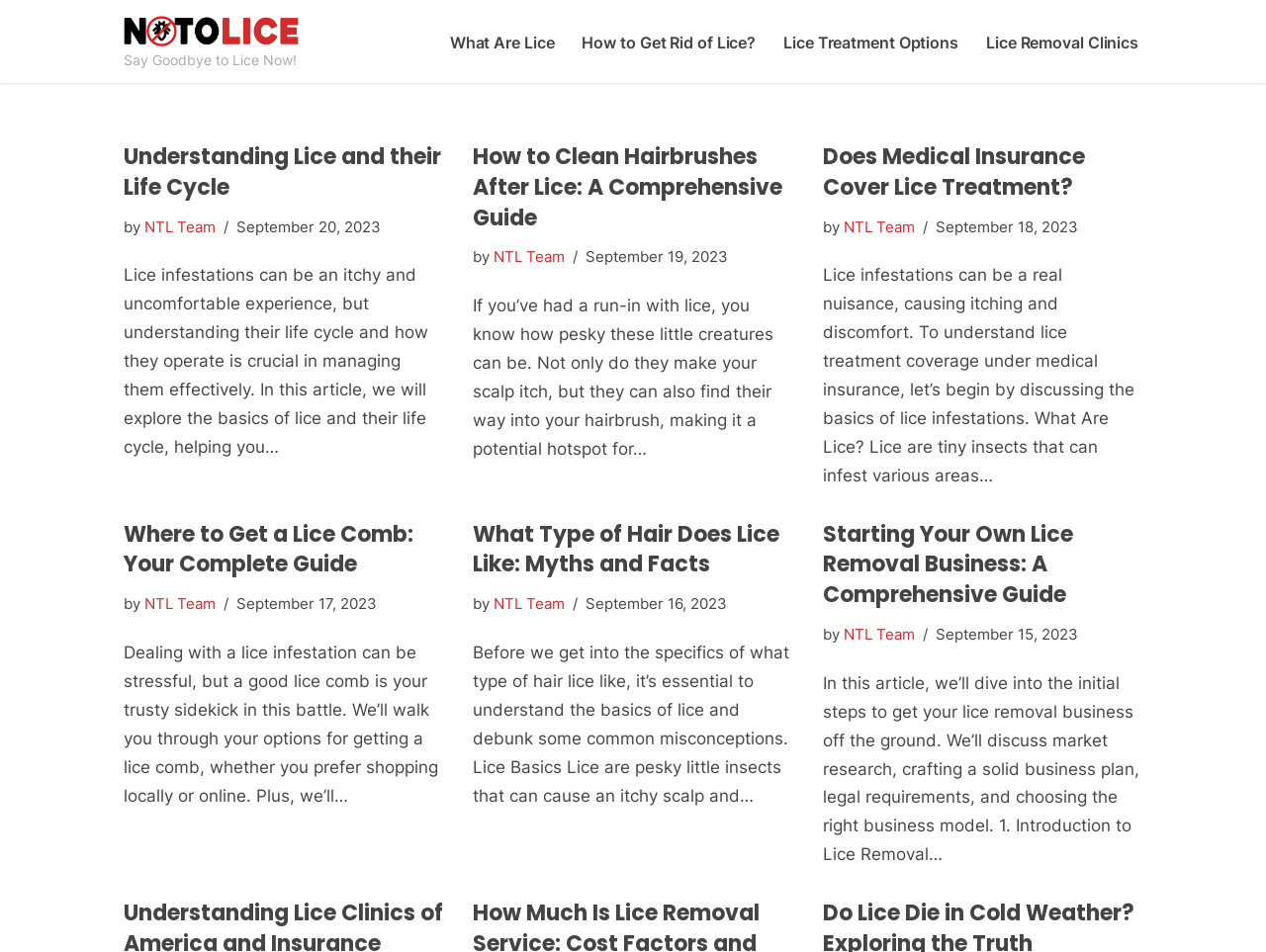Determine the bounding box coordinates of the area to click in order to meet this instruction: "Visit 'Lice Removal Clinics'".

[0.779, 0.031, 0.899, 0.057]